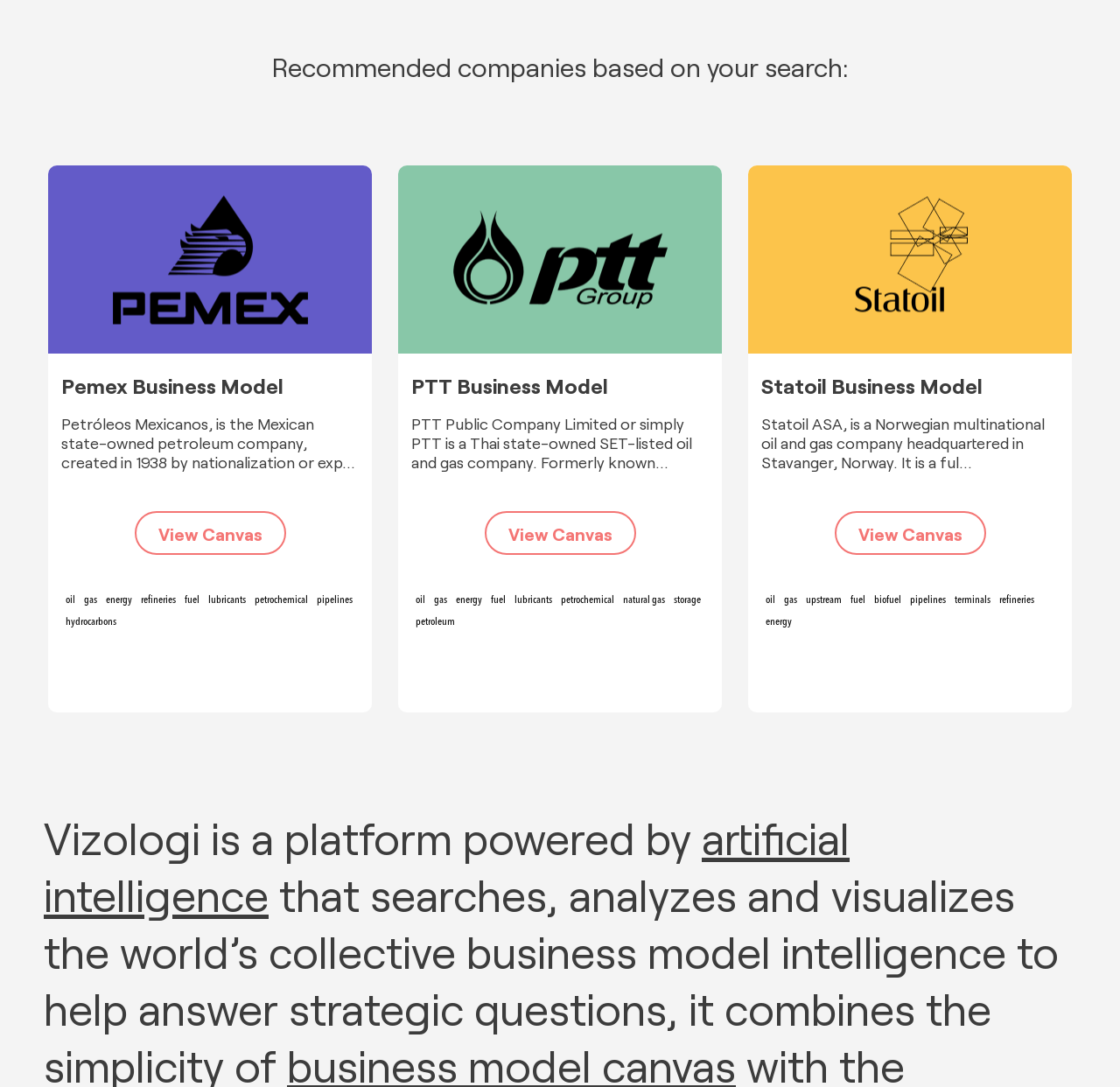Specify the bounding box coordinates for the region that must be clicked to perform the given instruction: "Read about artificial intelligence".

[0.039, 0.746, 0.759, 0.847]